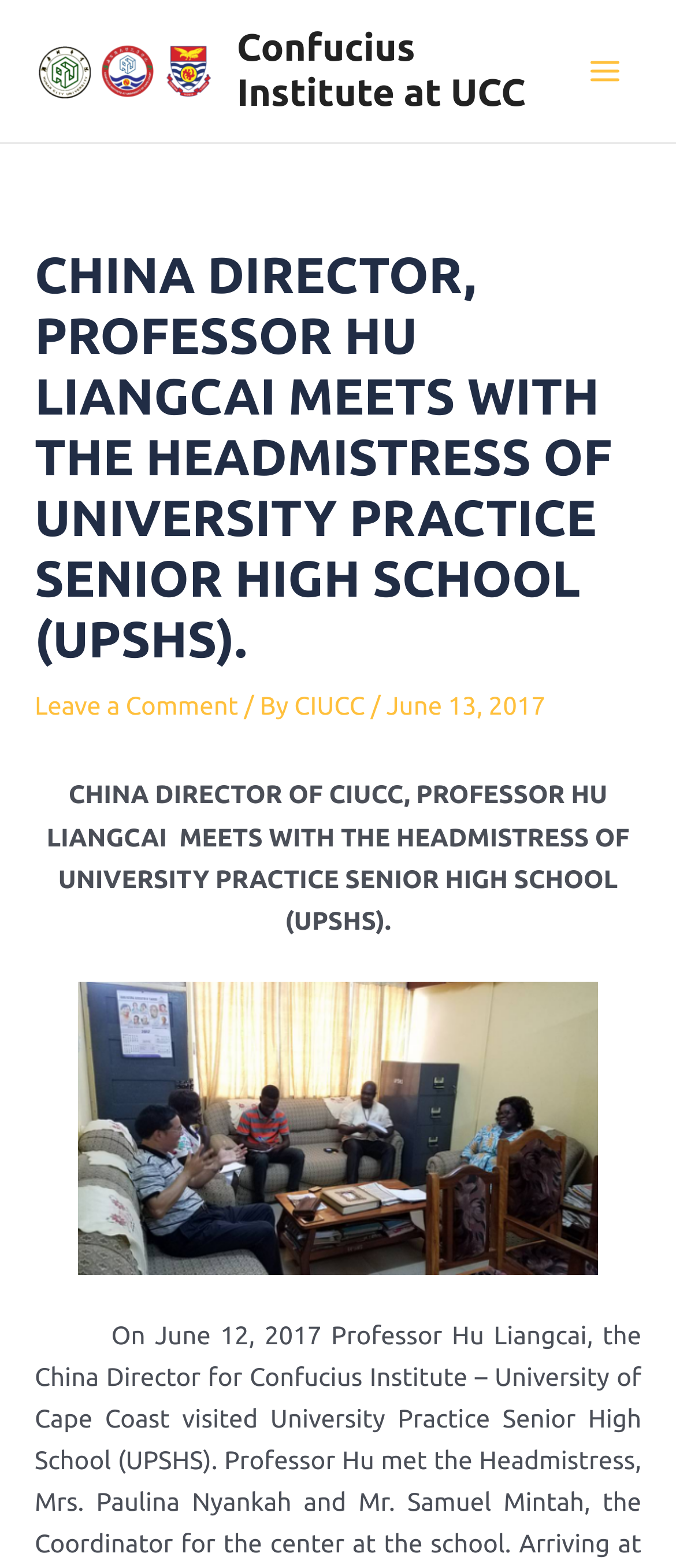What is the name of the institute?
Look at the image and provide a short answer using one word or a phrase.

Confucius Institute at UCC